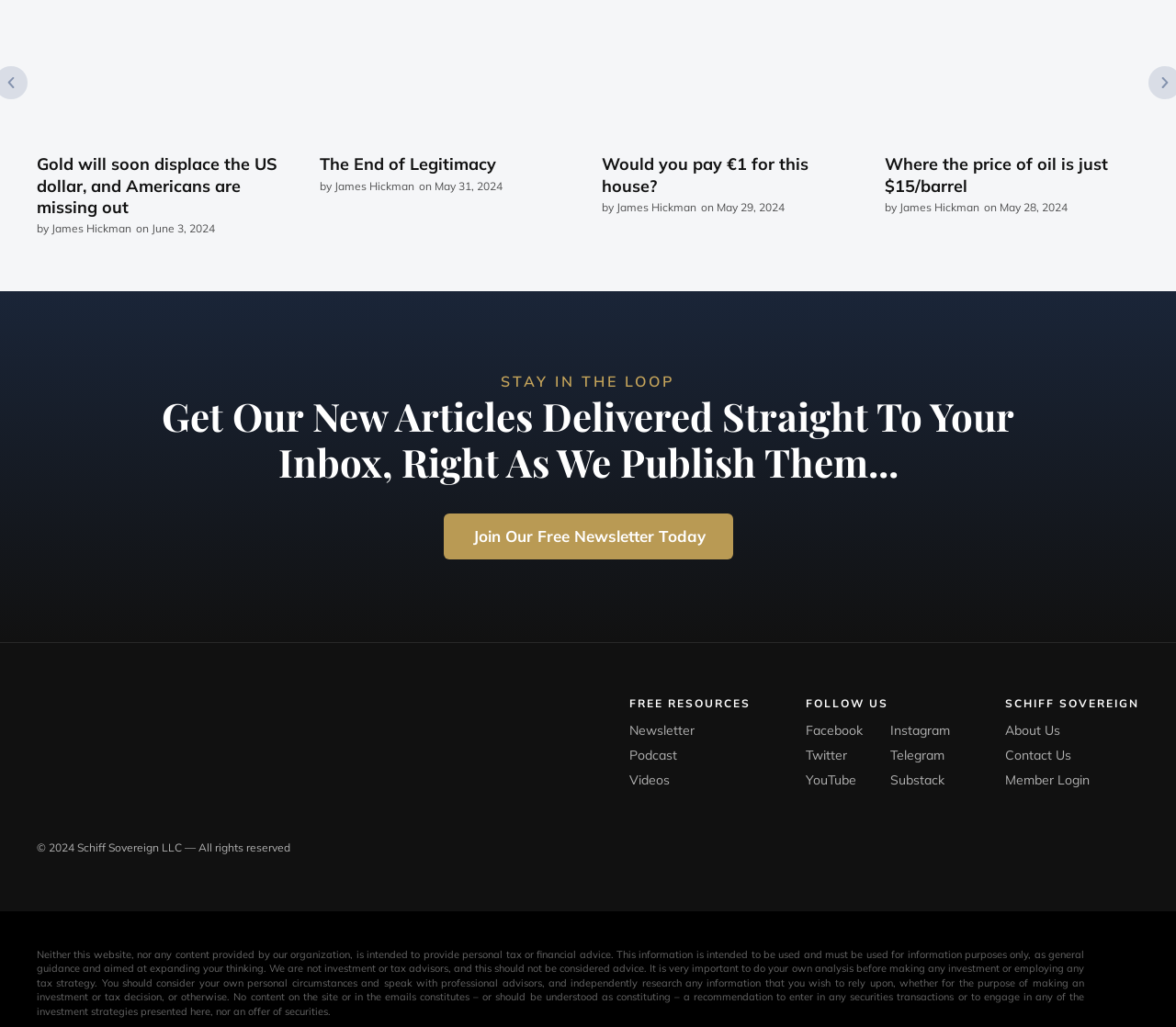Identify the bounding box of the HTML element described here: "YouTube". Provide the coordinates as four float numbers between 0 and 1: [left, top, right, bottom].

[0.685, 0.752, 0.734, 0.767]